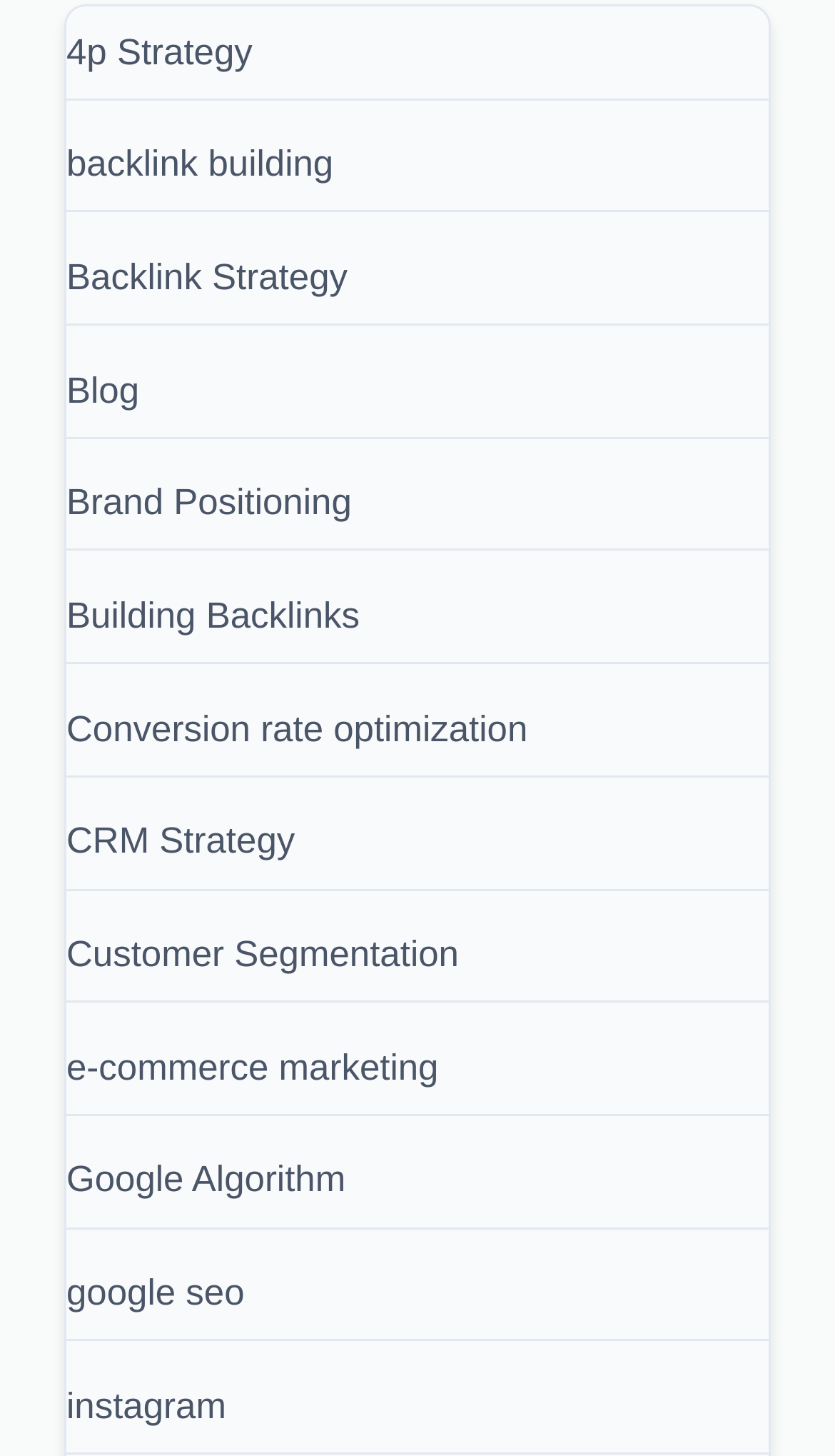What is the last link on the webpage?
Give a one-word or short phrase answer based on the image.

instagram